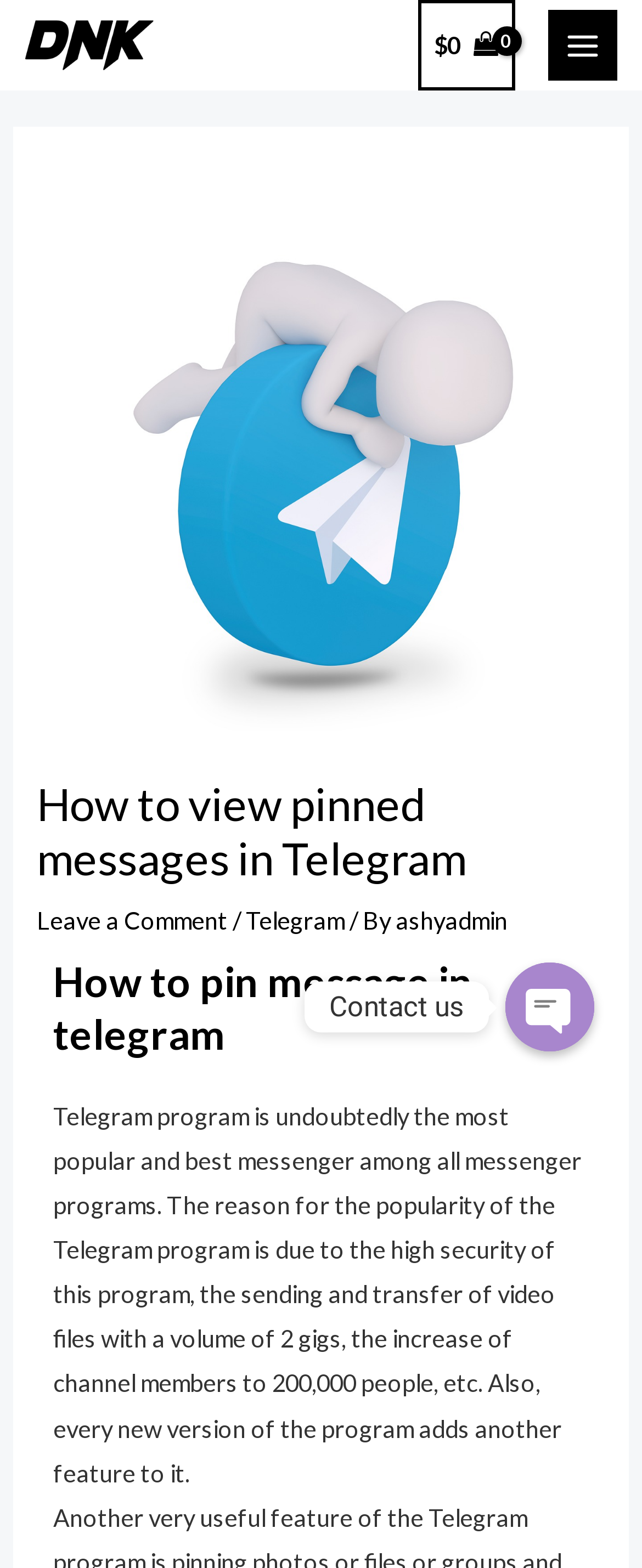Provide the bounding box coordinates of the HTML element this sentence describes: "Main Menu". The bounding box coordinates consist of four float numbers between 0 and 1, i.e., [left, top, right, bottom].

[0.853, 0.007, 0.962, 0.051]